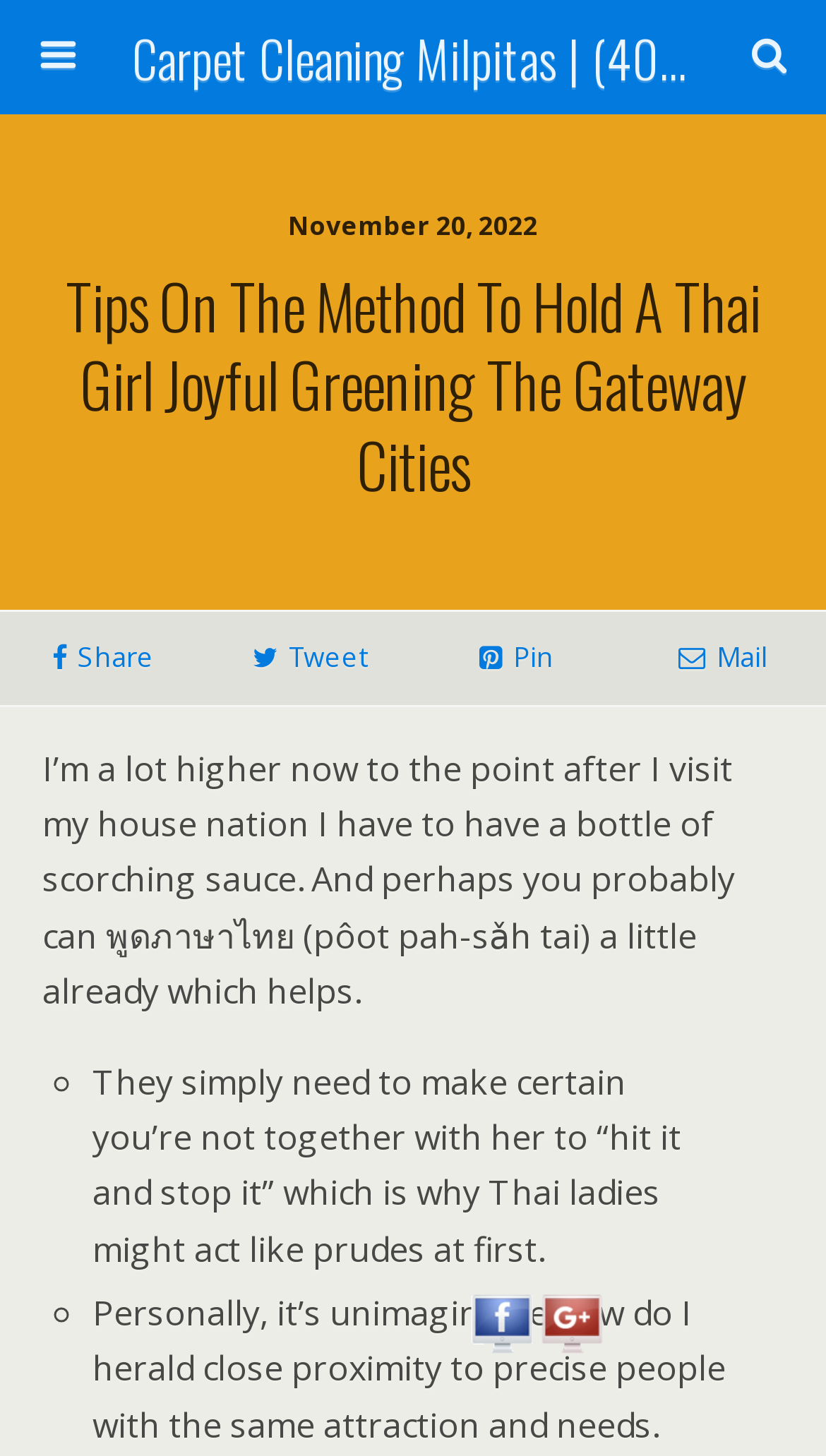Specify the bounding box coordinates of the element's region that should be clicked to achieve the following instruction: "Search this website". The bounding box coordinates consist of four float numbers between 0 and 1, in the format [left, top, right, bottom].

[0.051, 0.086, 0.754, 0.125]